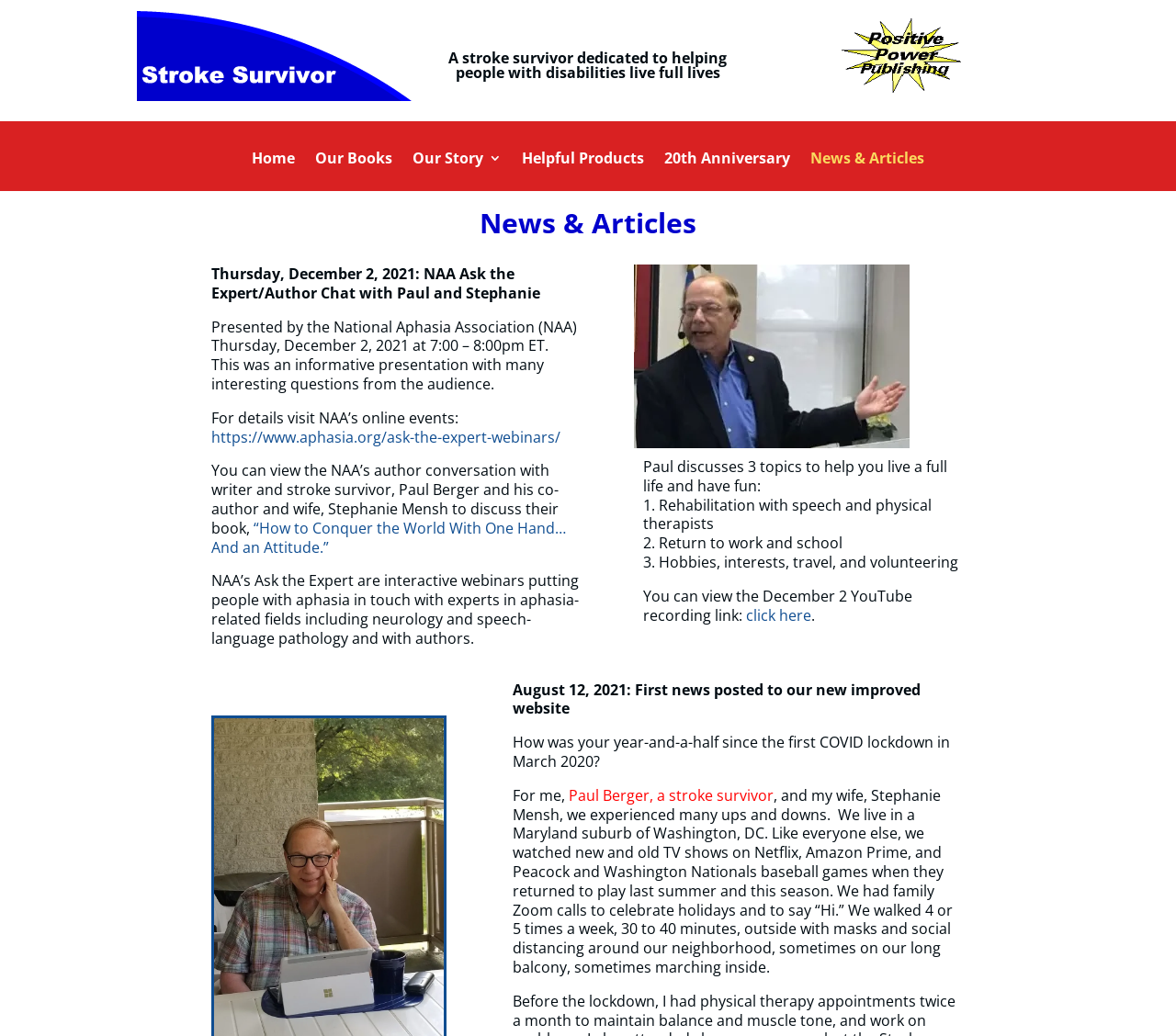Please determine the bounding box coordinates of the element's region to click in order to carry out the following instruction: "Click the Home link". The coordinates should be four float numbers between 0 and 1, i.e., [left, top, right, bottom].

[0.214, 0.146, 0.251, 0.184]